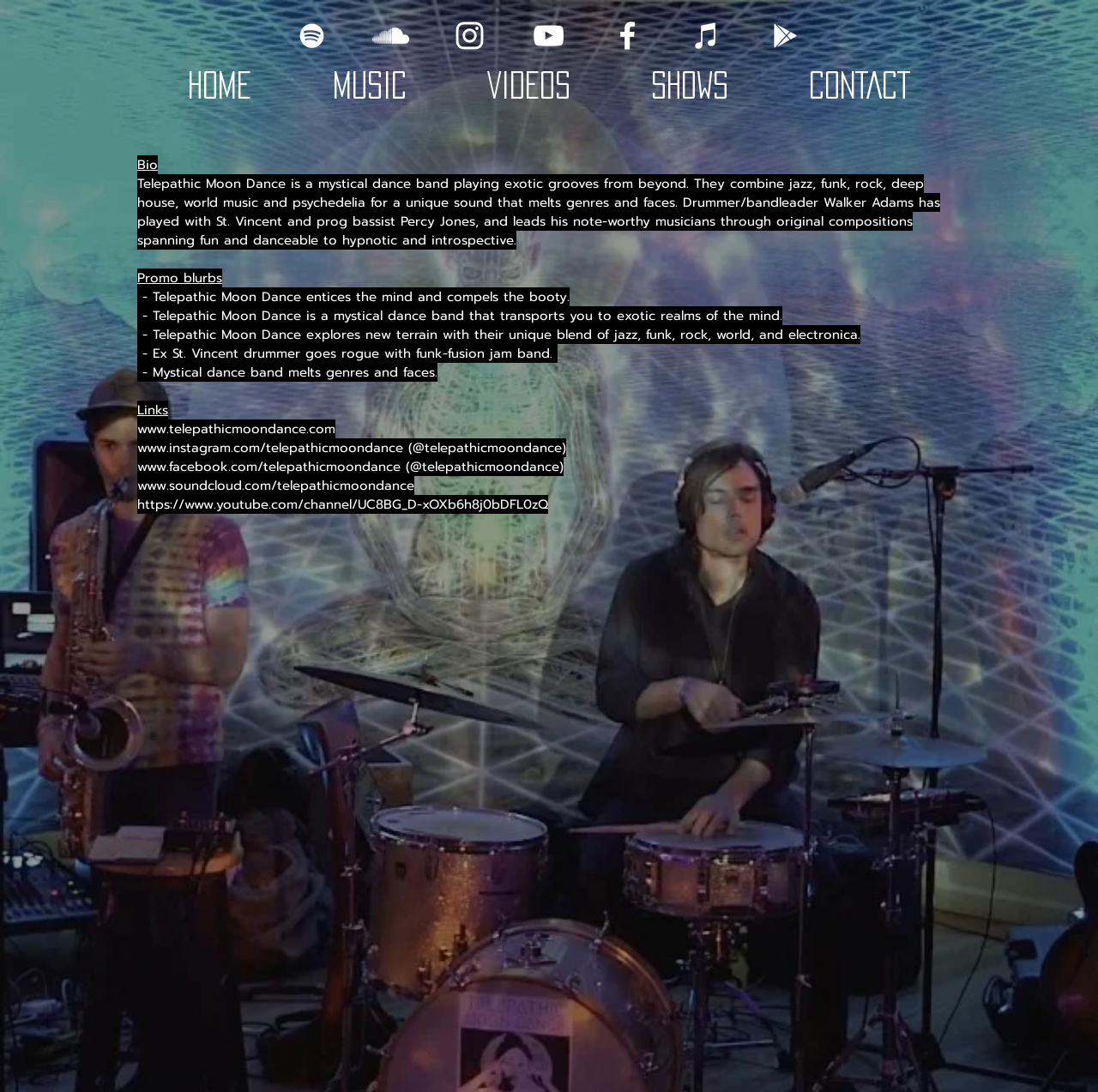Using the information in the image, give a comprehensive answer to the question: 
What is the genre of music played by the band?

I found the answer by reading the bio section of the webpage, which describes the band's music style as a combination of various genres.